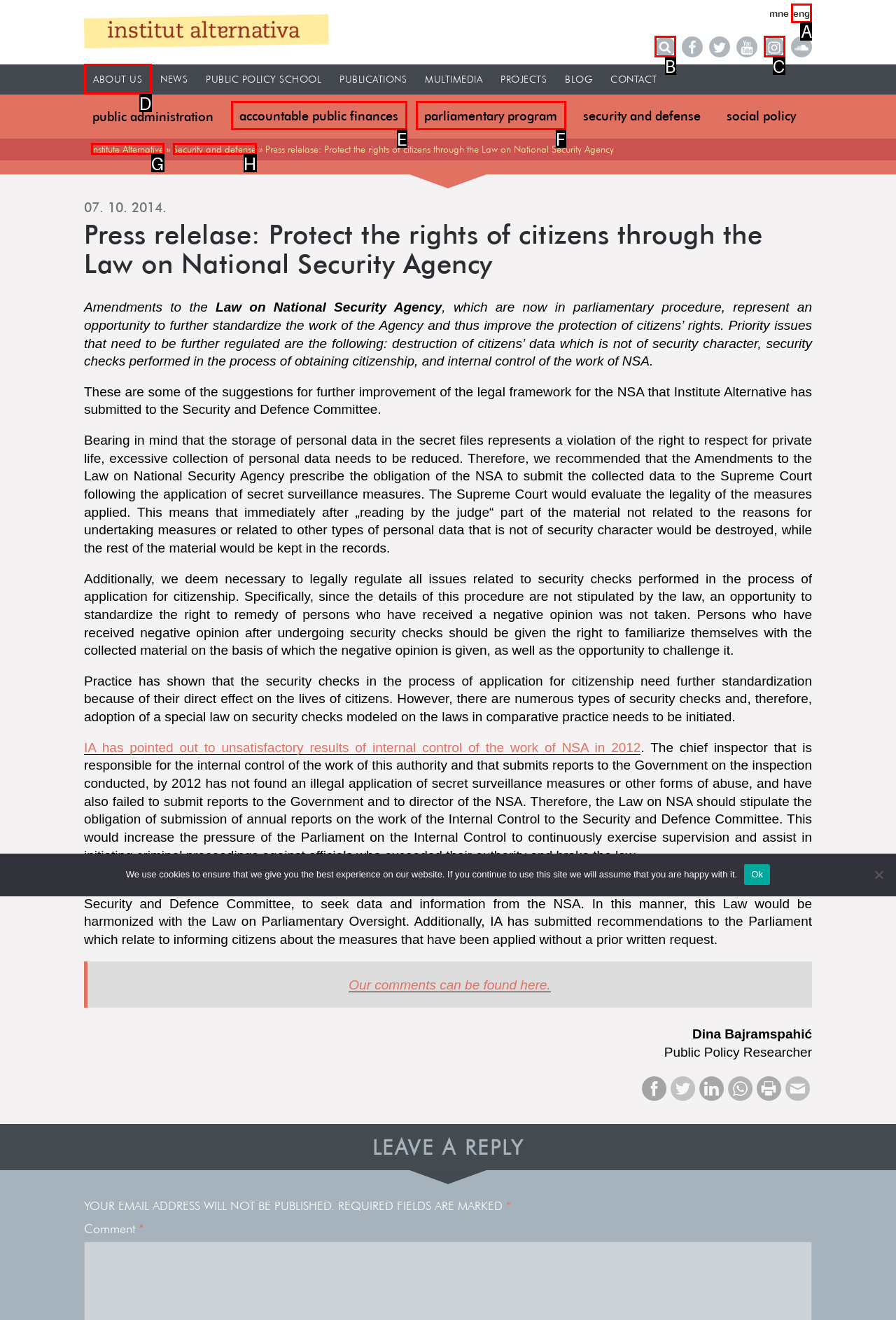Decide which HTML element to click to complete the task: Switch to English Provide the letter of the appropriate option.

A